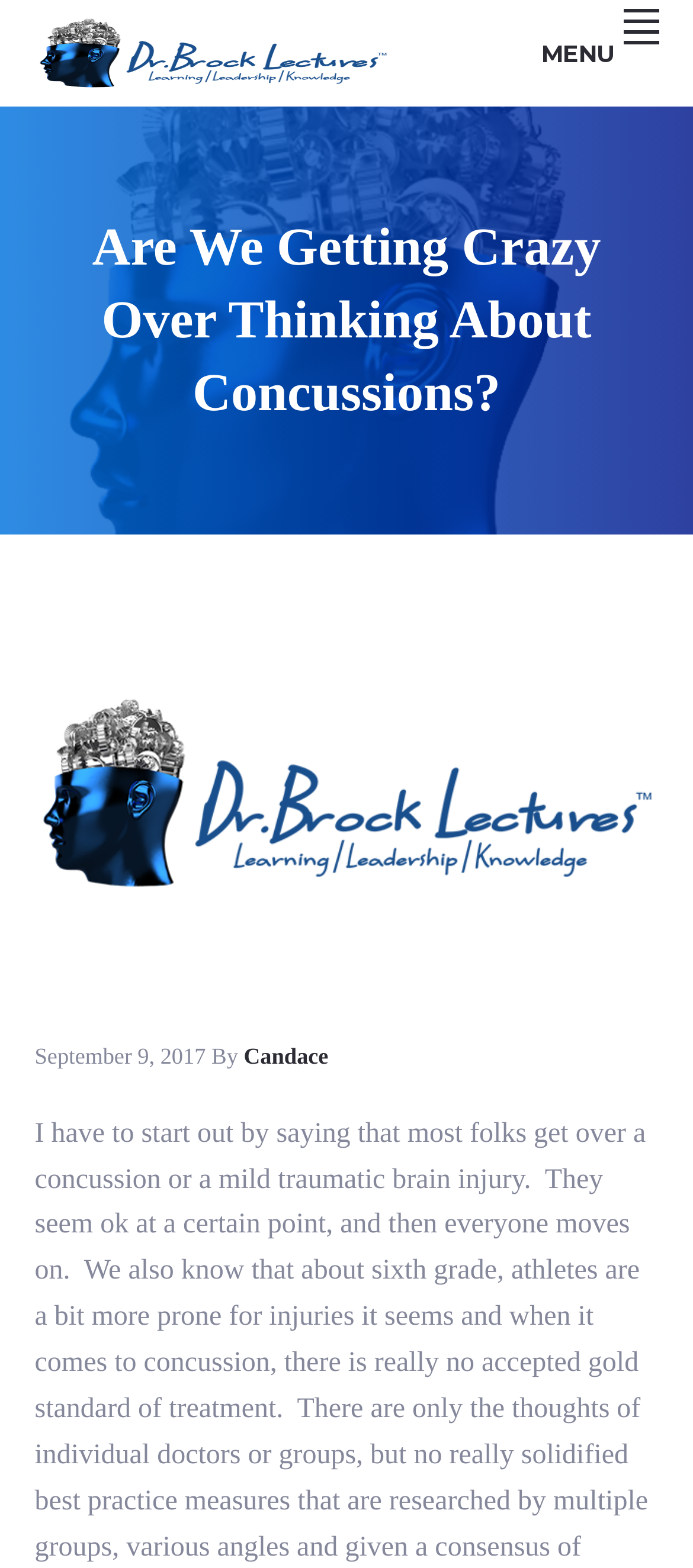Can you extract the primary headline text from the webpage?

Are We Getting Crazy Over Thinking About Concussions?